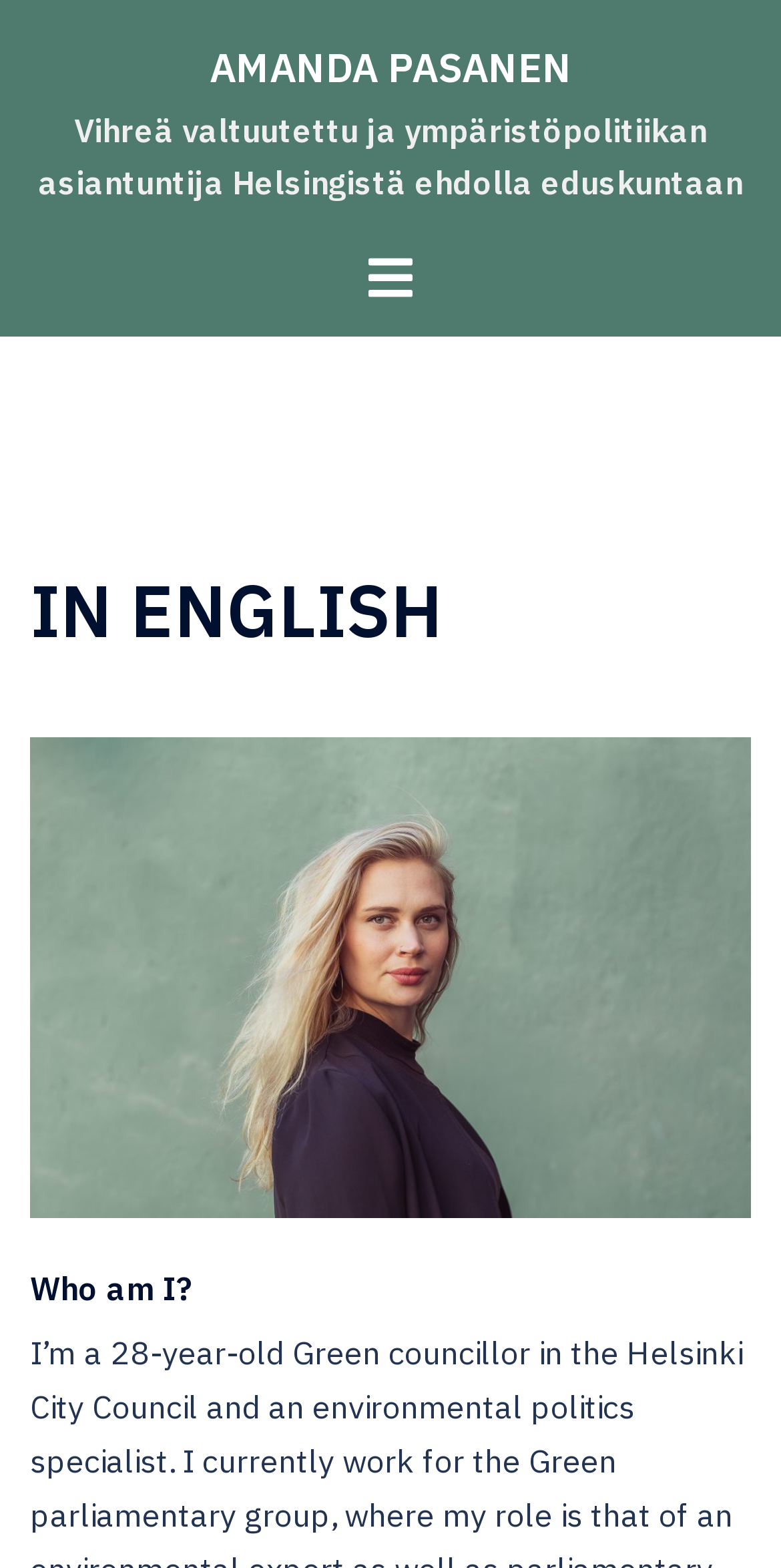Provide a brief response to the question below using a single word or phrase: 
What is the purpose of the webpage?

Personal introduction